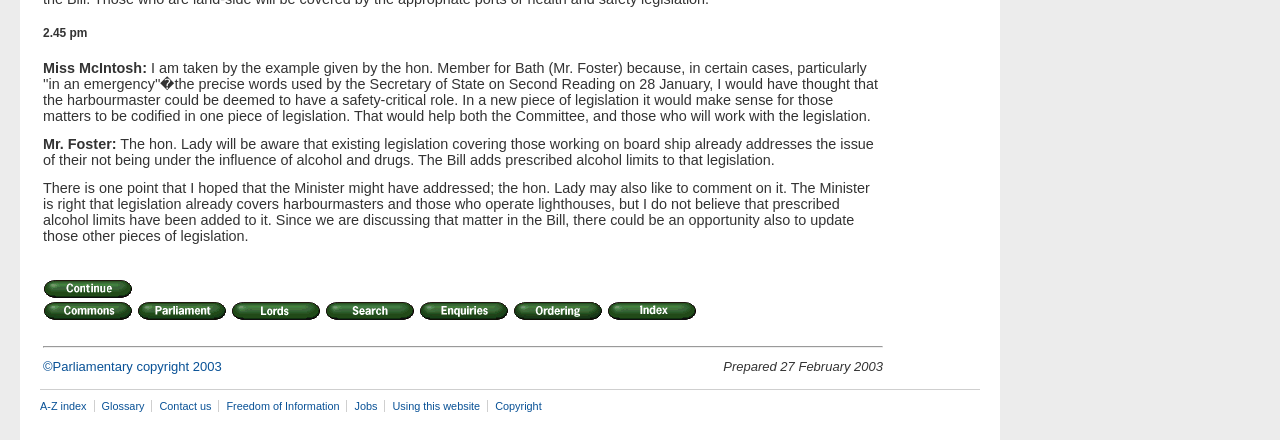Identify and provide the bounding box for the element described by: "A-Z index".

[0.031, 0.909, 0.073, 0.936]